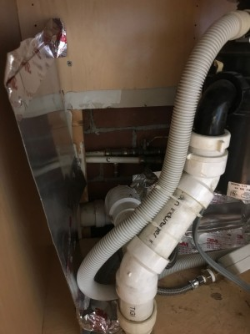Give a concise answer of one word or phrase to the question: 
What is the function of the flexible drain hose?

Drainage